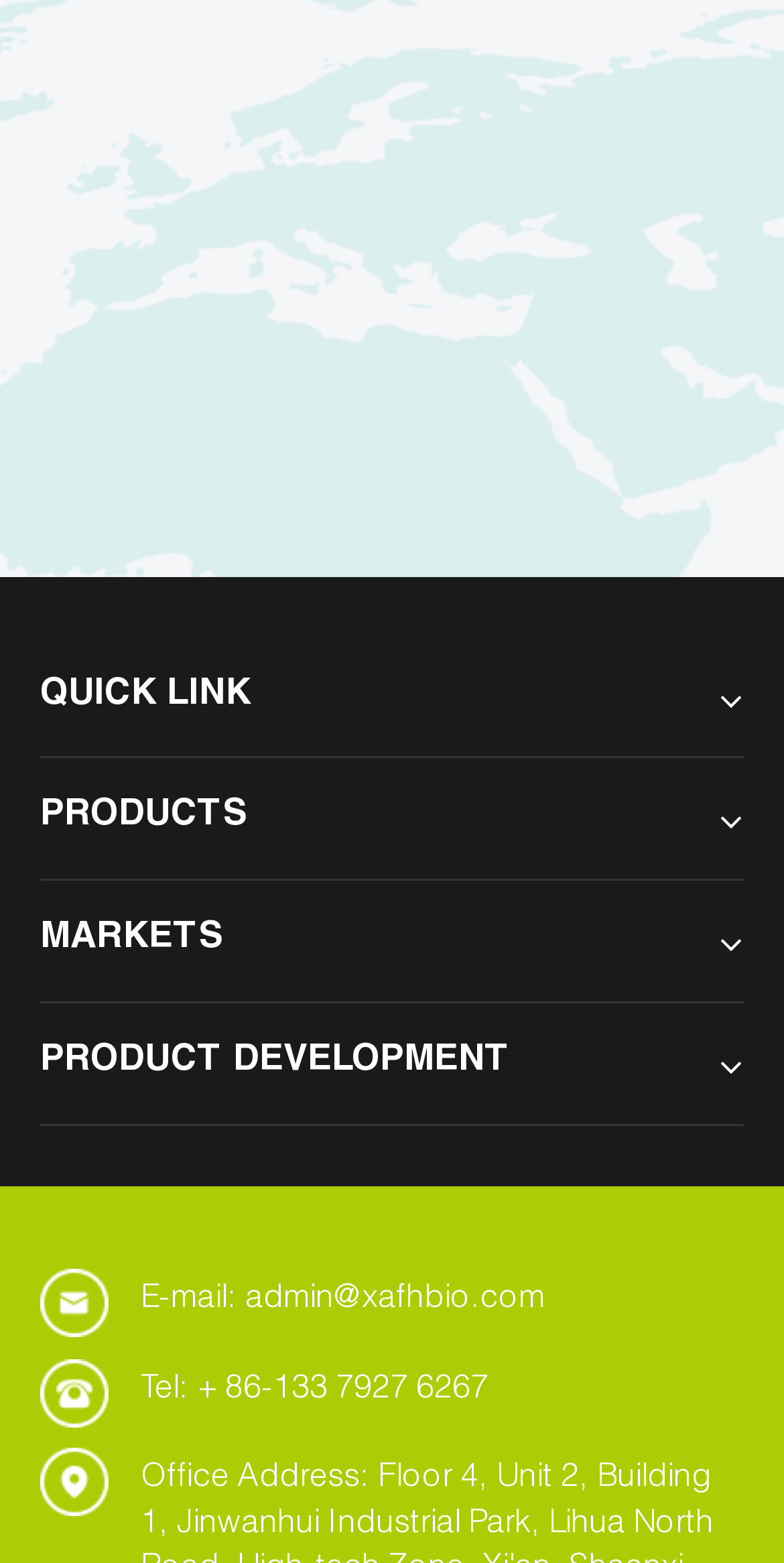What is the last link under the 'MARKETS' section?
Provide a concise answer using a single word or phrase based on the image.

Animal Nutrition